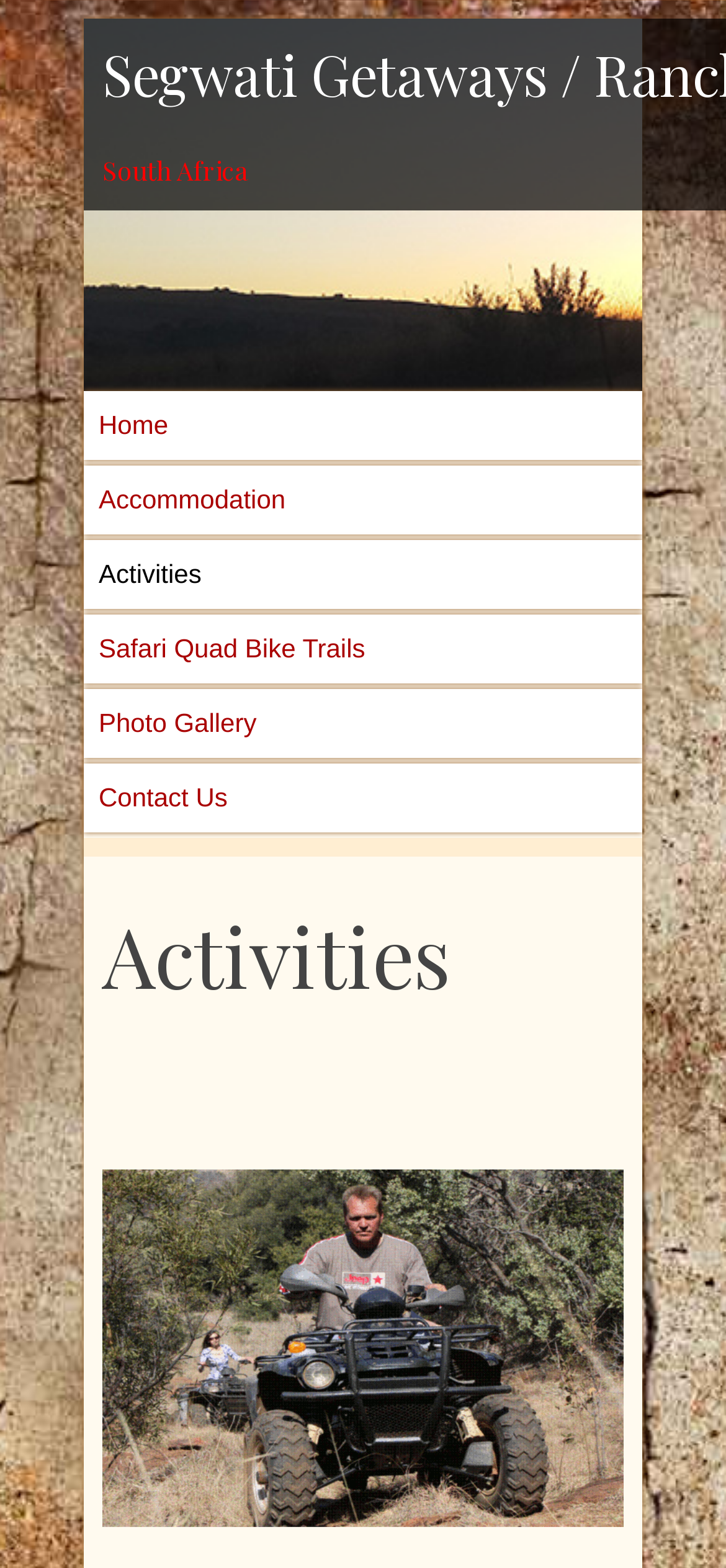What is the purpose of the 'Safari Quad Bike Trails' link?
Give a comprehensive and detailed explanation for the question.

Based on the context of the page and the text of the link, I inferred that the 'Safari Quad Bike Trails' link is meant to provide information about quad bike trails, likely related to the ranch or getaway activities.